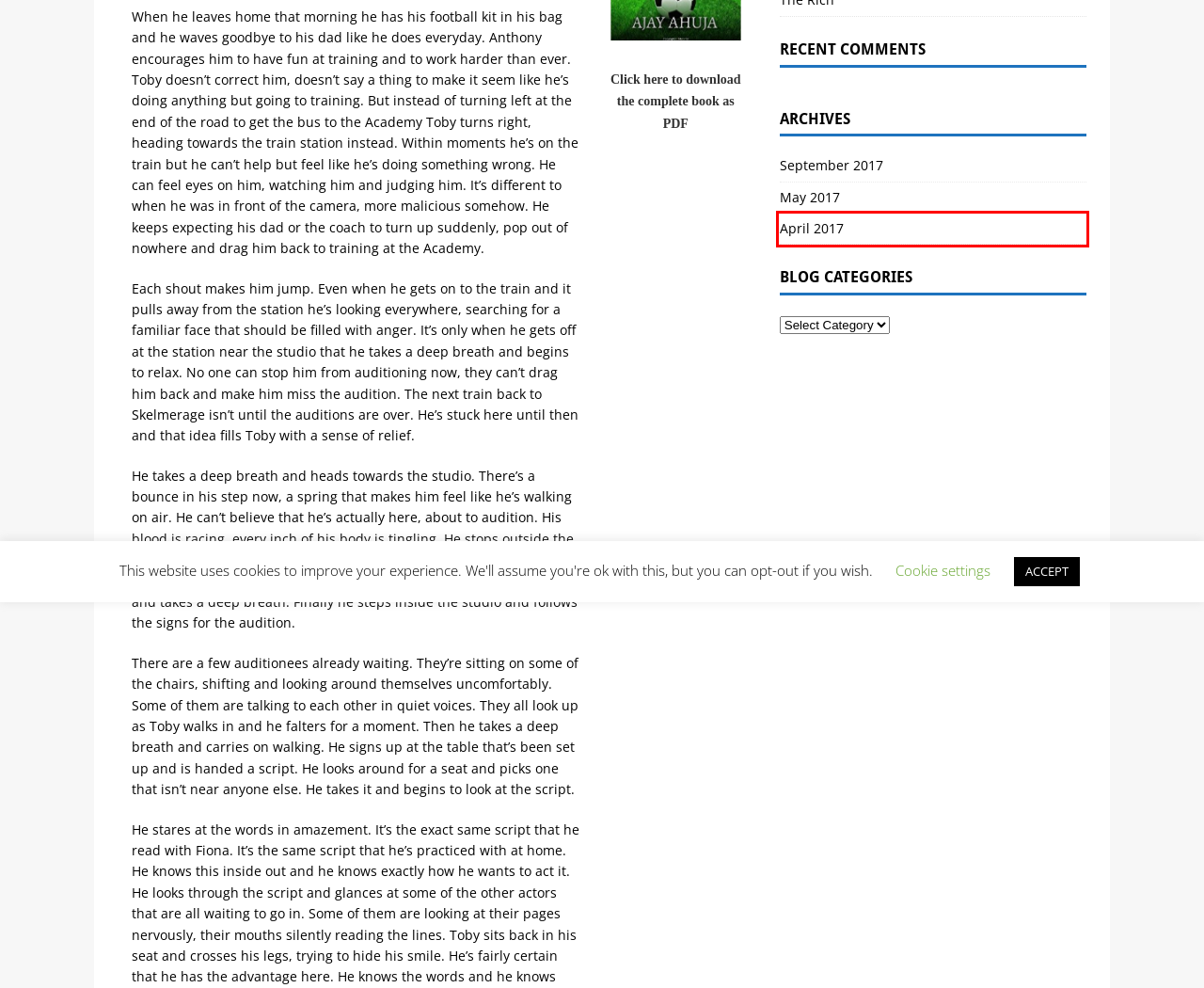Look at the screenshot of a webpage that includes a red bounding box around a UI element. Select the most appropriate webpage description that matches the page seen after clicking the highlighted element. Here are the candidates:
A. September 2017 - Ajay Ahuja
B. Ajay Ahuja is very generous. As well as free novels and help books, he'll even lend you money.
C. Ajay Ahuja Blog Post on Northern Rock and Marxism
D. May 2017 - Ajay Ahuja
E. Ajay Ahuja wants to work with savvy investors. If that sounds like you, then drop him a line.
F. CHAPTER 23 - Ajay Ahuja
G. April 2017 - Ajay Ahuja
H. CHAPTER 5 - Ajay Ahuja

G